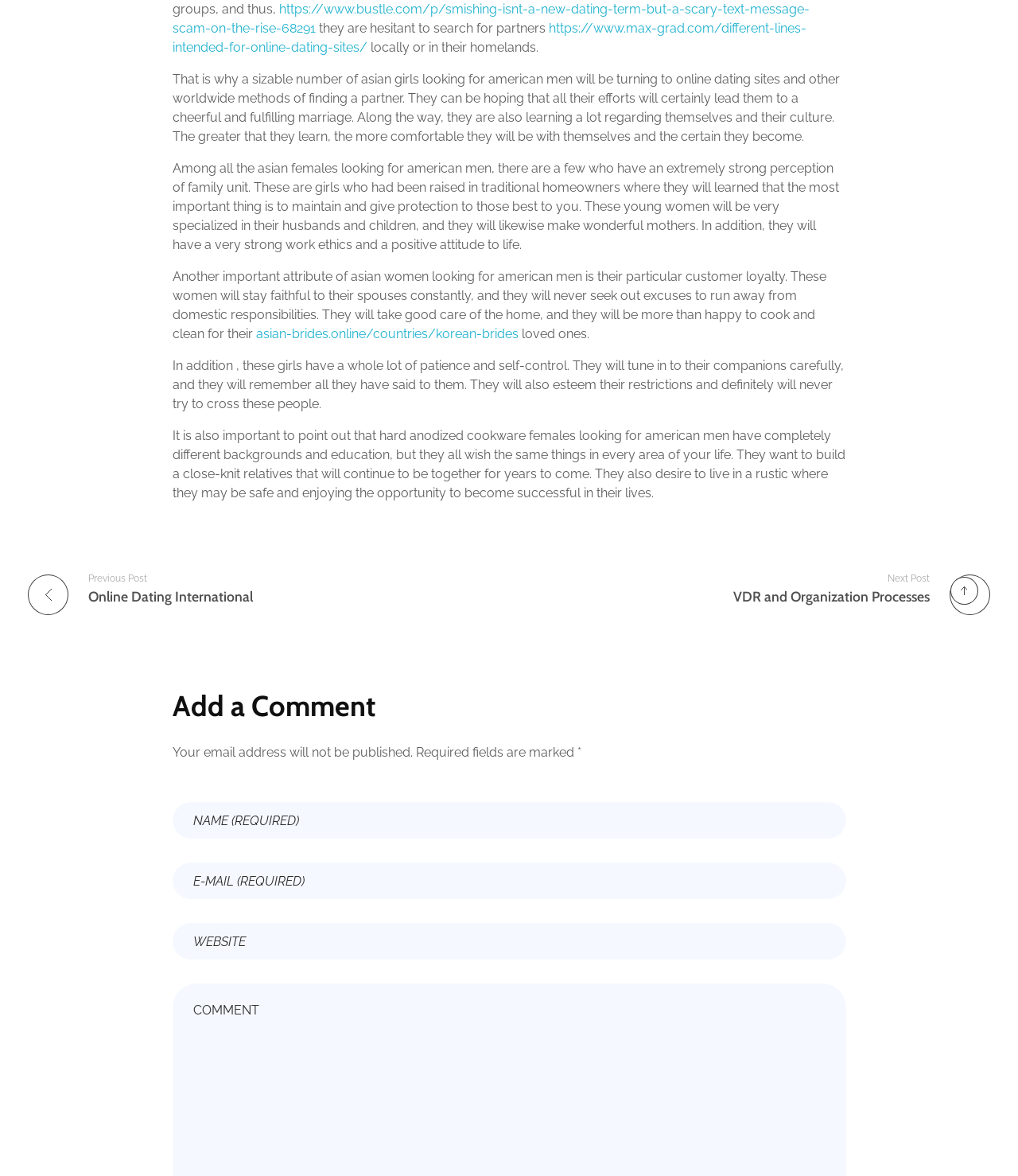Please locate the UI element described by "https://www.bustle.com/p/smishing-isnt-a-new-dating-term-but-a-scary-text-message-scam-on-the-rise-68291" and provide its bounding box coordinates.

[0.169, 0.002, 0.795, 0.031]